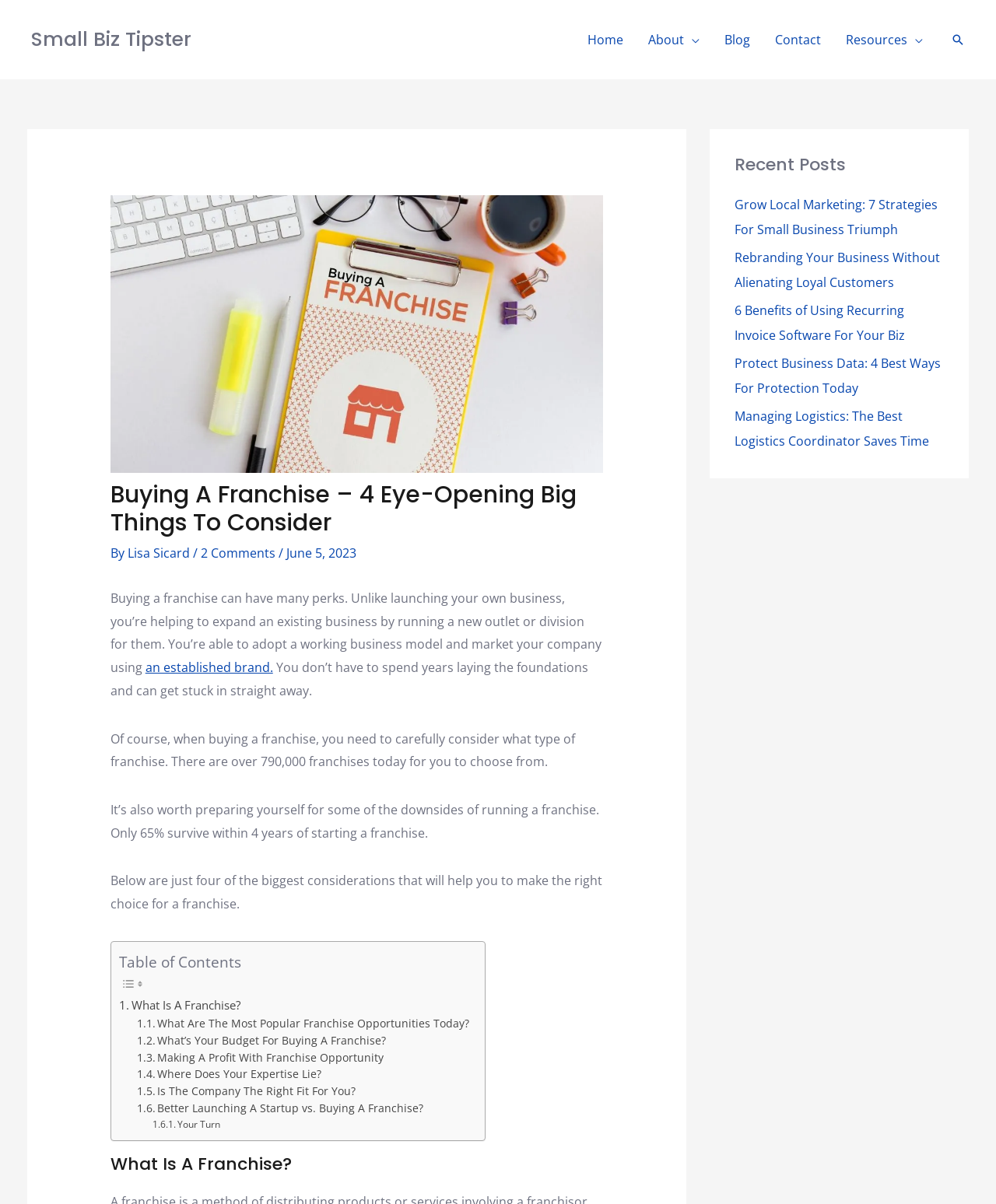Determine the bounding box coordinates for the area that should be clicked to carry out the following instruction: "Click on the 'Home' link".

[0.577, 0.01, 0.638, 0.056]